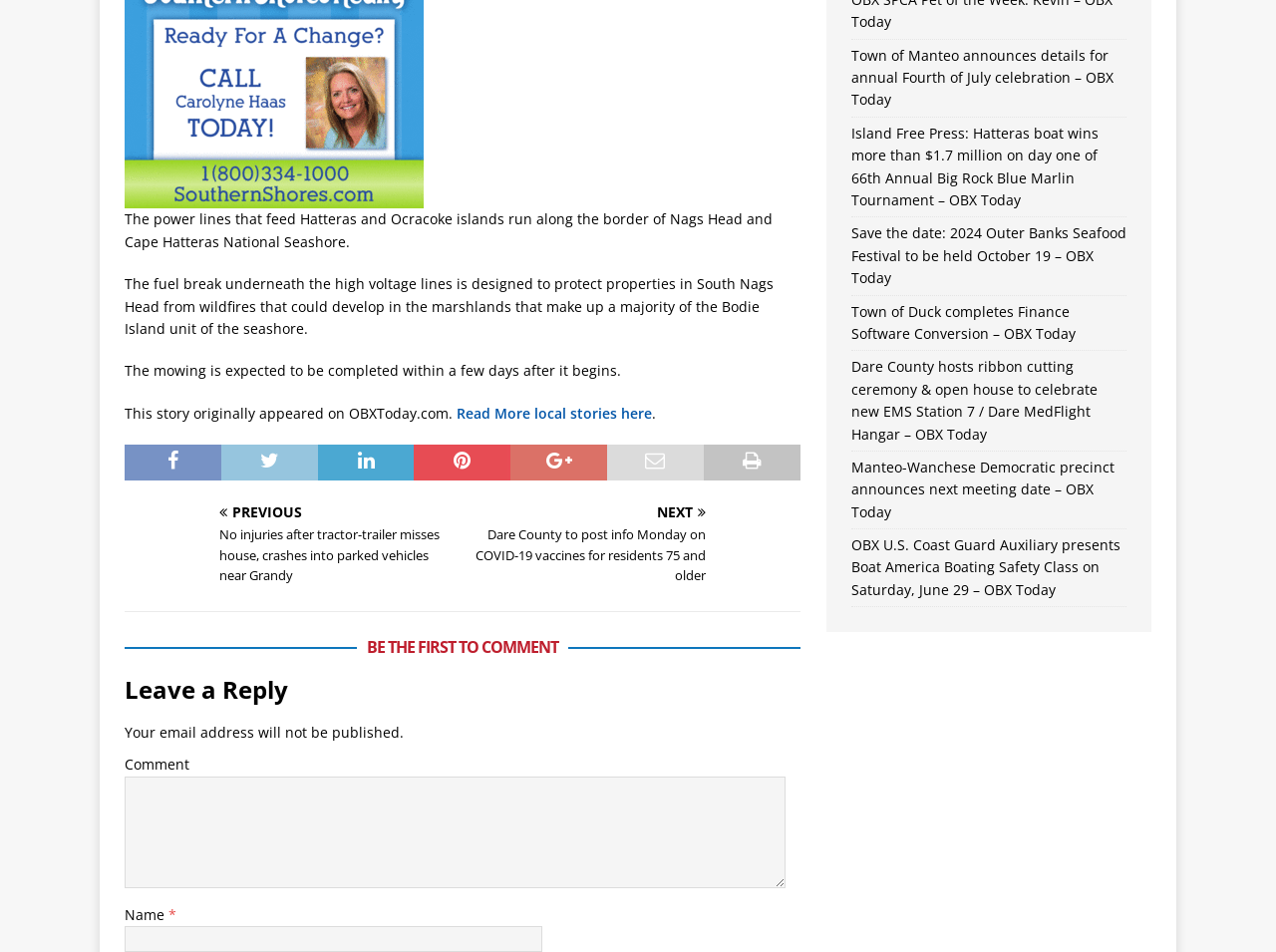What are the other news articles listed on the page?
Look at the image and construct a detailed response to the question.

The webpage lists several other news articles from OBX Today, including stories about the annual Fourth of July celebration, a boat winning a tournament, and a ribbon-cutting ceremony for a new EMS station.